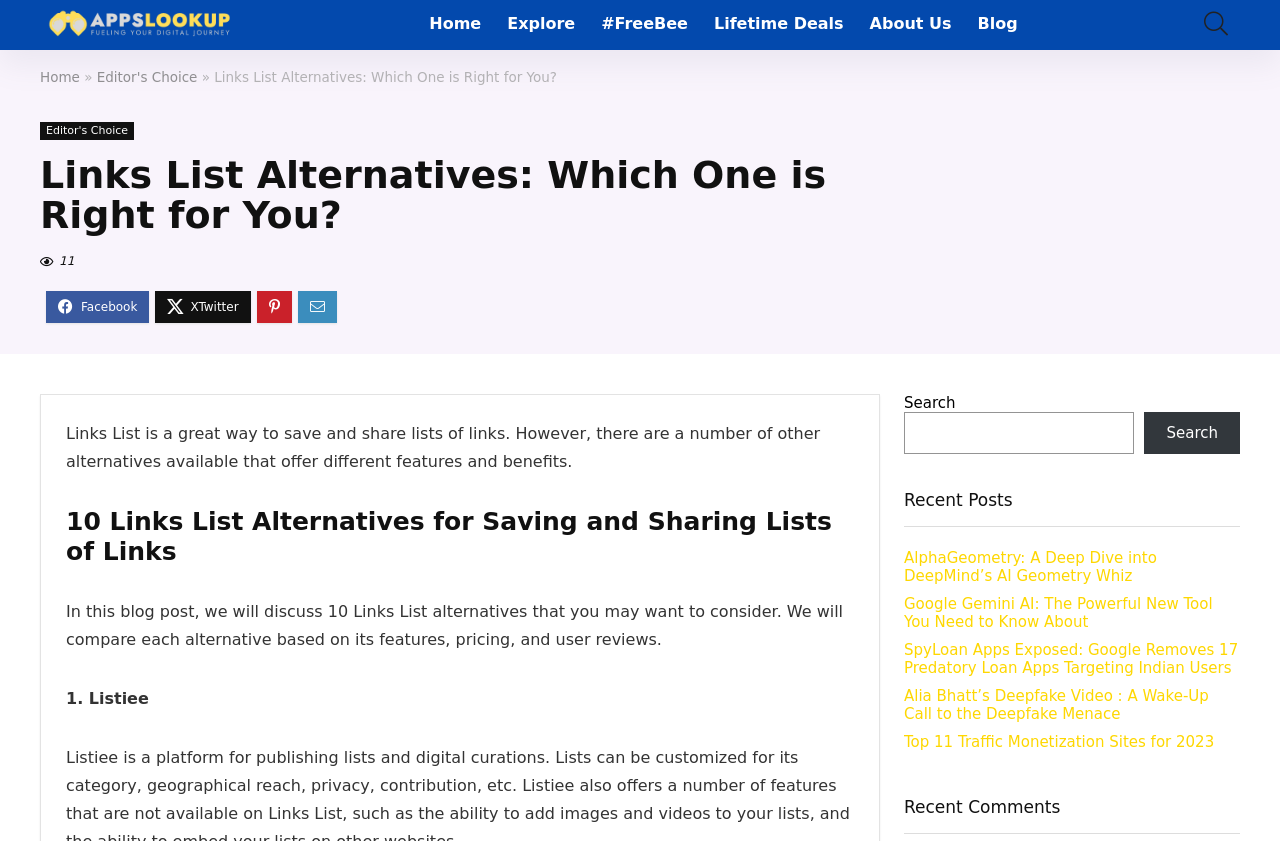What type of content is listed under 'Recent Posts'?
Can you offer a detailed and complete answer to this question?

The section 'Recent Posts' lists out several links with titles that appear to be blog post titles, such as 'AlphaGeometry: A Deep Dive into DeepMind’s AI Geometry Whiz' and 'Google Gemini AI: The Powerful New Tool You Need to Know About', indicating that this section is listing recent blog posts.